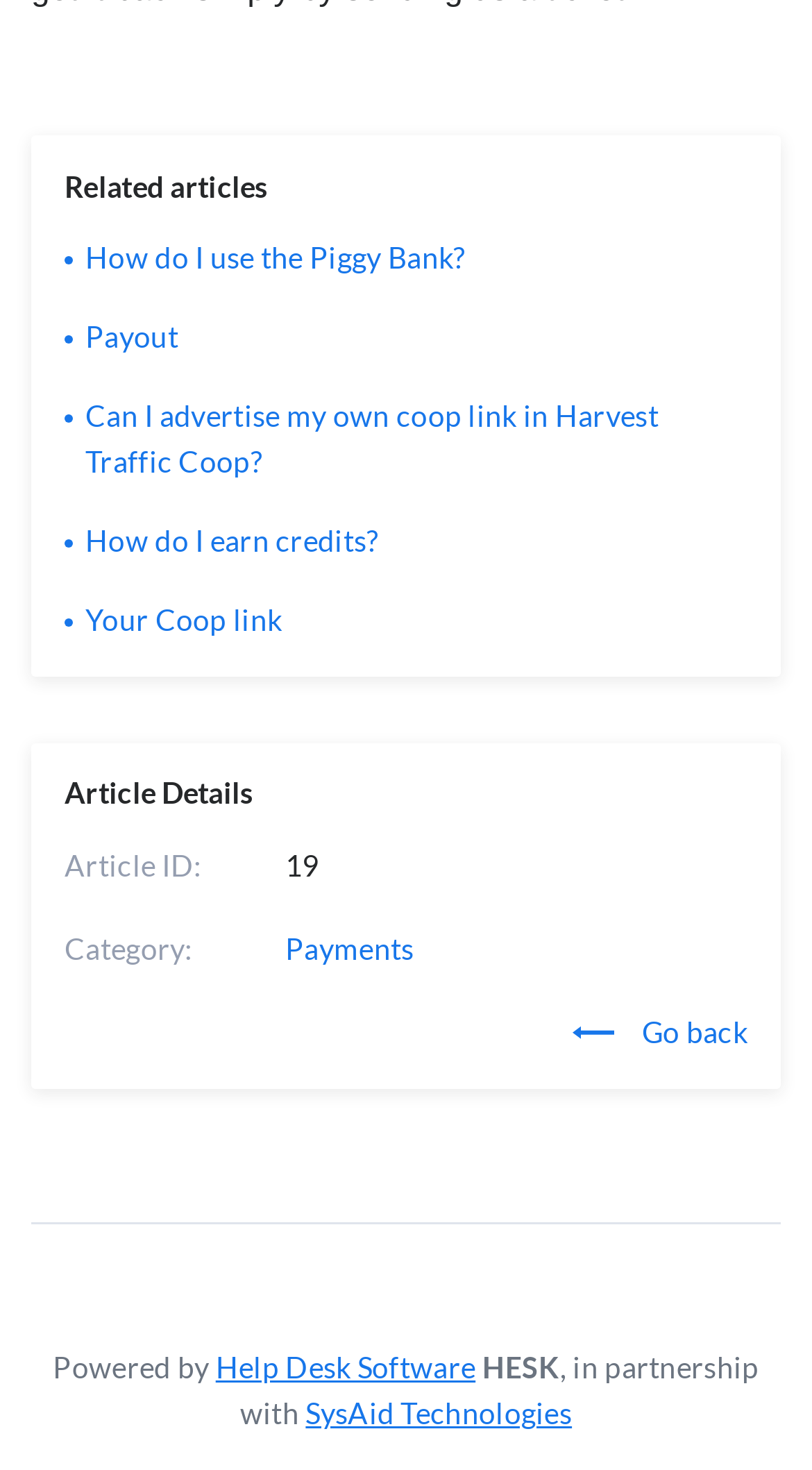Pinpoint the bounding box coordinates of the area that must be clicked to complete this instruction: "Buy now".

None